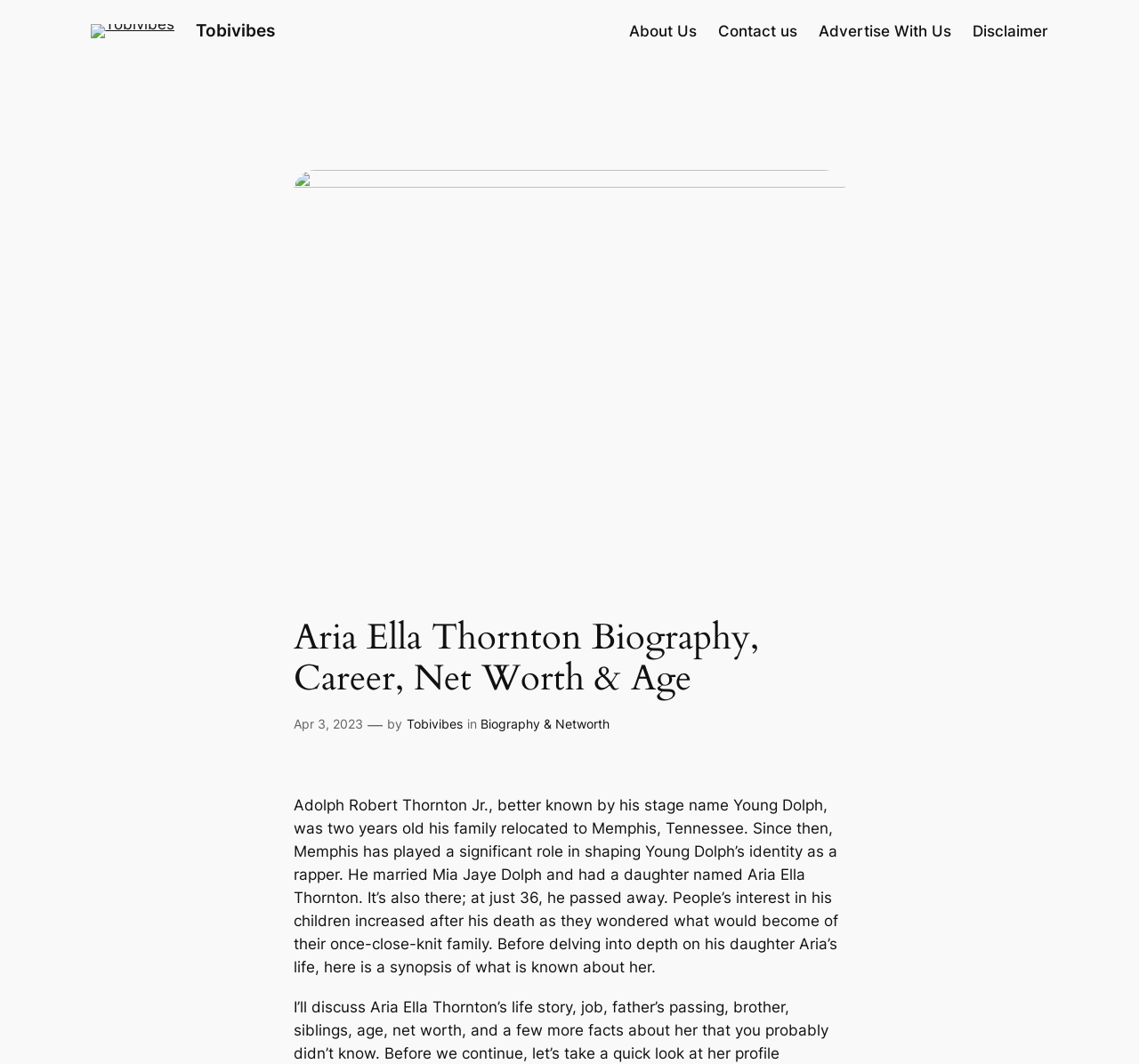Analyze and describe the webpage in a detailed narrative.

The webpage is about Aria Ella Thornton's biography, career, net worth, and age. At the top left, there is a link to "Tobivibes" accompanied by an image with the same name. To the right of this, there is another link to "Tobivibes". Below these links, there are four more links: "About Us", "Contact us", "Advertise With Us", and "Disclaimer", arranged from left to right.

Below these links, there is a large figure that takes up most of the width of the page. Above this figure, there is a heading that matches the title of the webpage. To the right of the heading, there is a time element indicating the date "Apr 3, 2023". Next to the time element, there is a link to the author "Tobivibes".

The main content of the webpage starts below the figure. It begins with a brief introduction to Aria Ella Thornton, daughter of Young Dolph, a rapper who passed away at 36. The text then proceeds to outline what the article will cover about Aria's life, including her job, father's passing, brother, siblings, age, net worth, and other interesting facts.